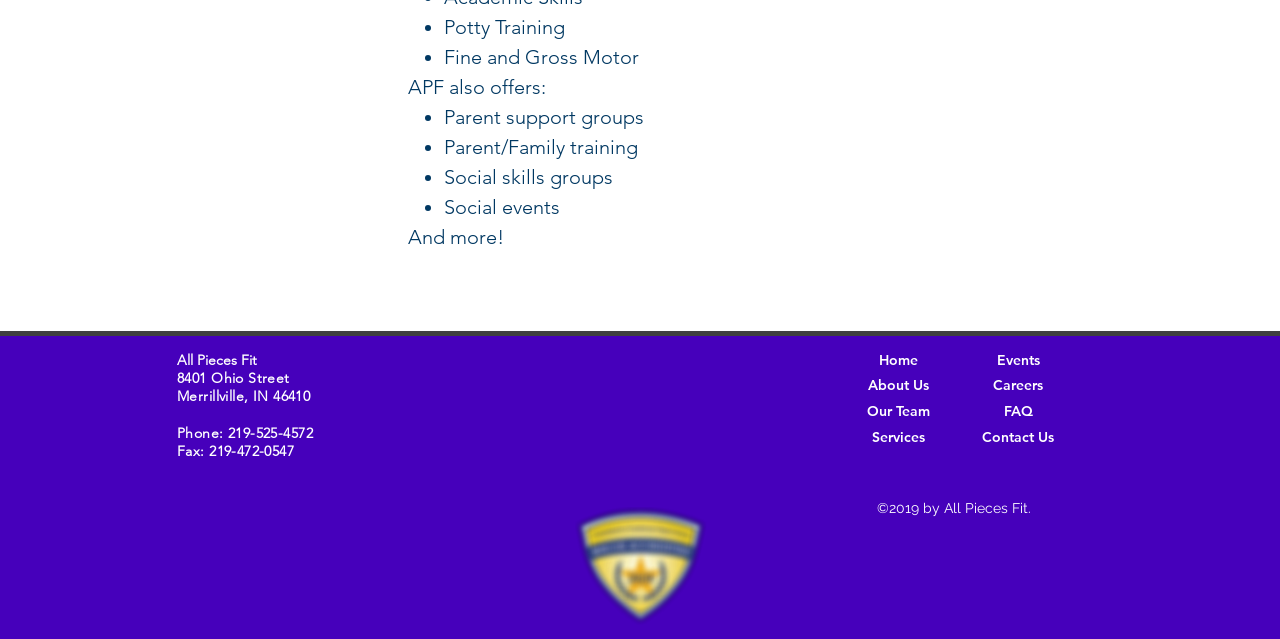Identify the bounding box of the HTML element described here: "Contact Us". Provide the coordinates as four float numbers between 0 and 1: [left, top, right, bottom].

[0.754, 0.67, 0.837, 0.7]